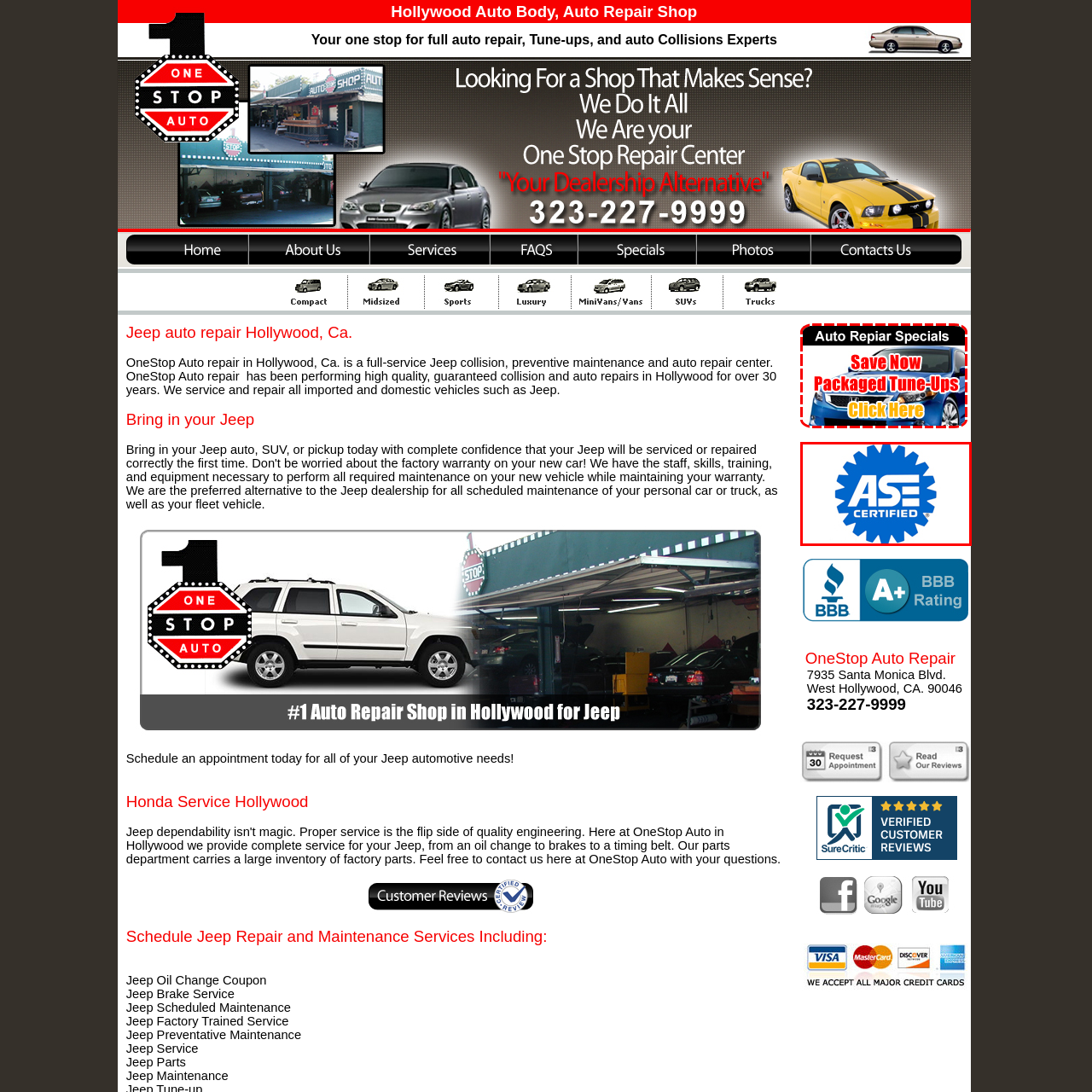Where is OneStop Auto Repair located? Analyze the image within the red bounding box and give a one-word or short-phrase response.

Hollywood